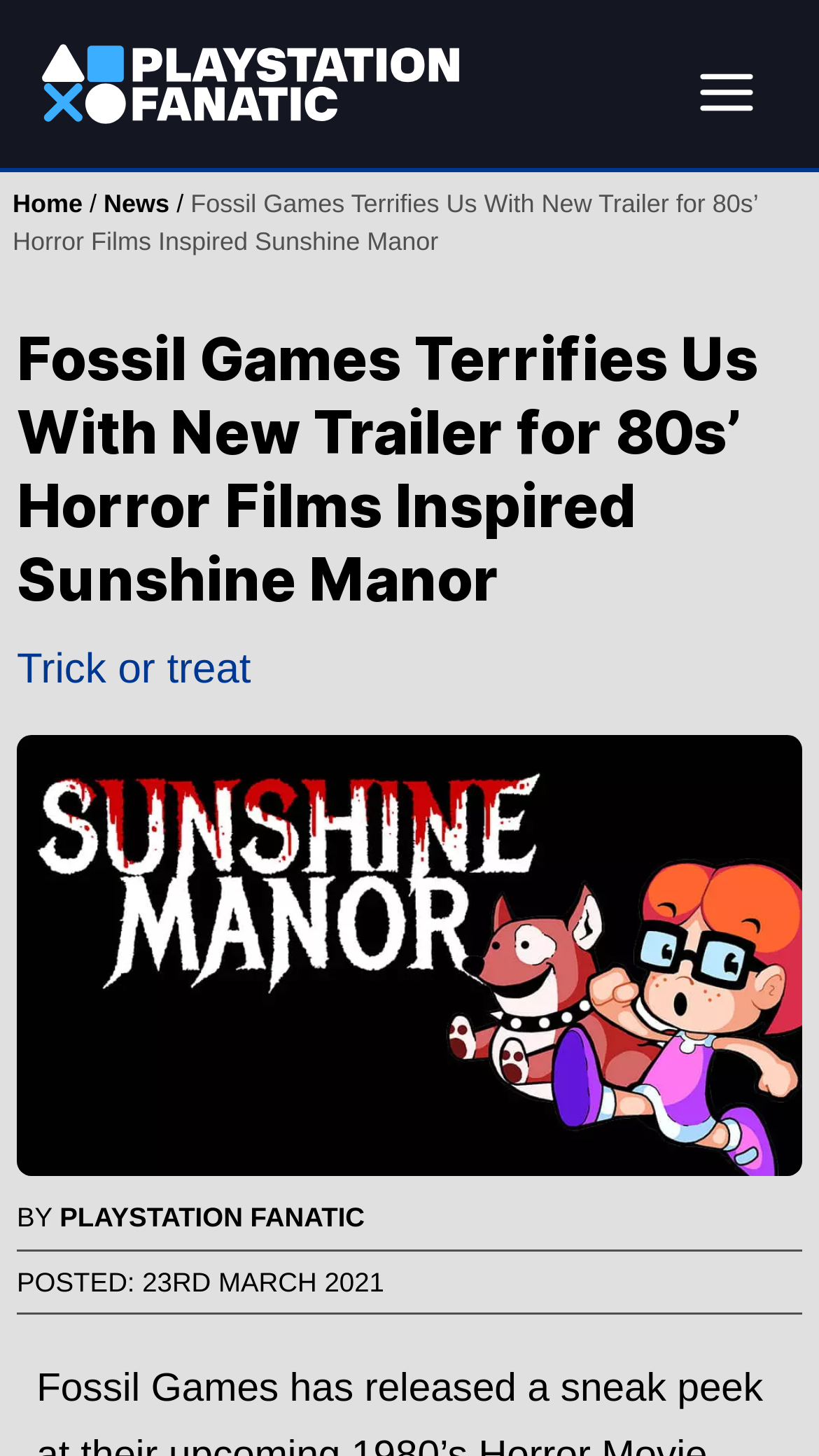Provide a thorough and detailed response to the question by examining the image: 
When was the article posted?

I determined the posting date of the article by looking at the bottom of the webpage, where I saw the text 'POSTED: 23RD MARCH 2021'. This suggests that the article was posted on March 23rd, 2021.